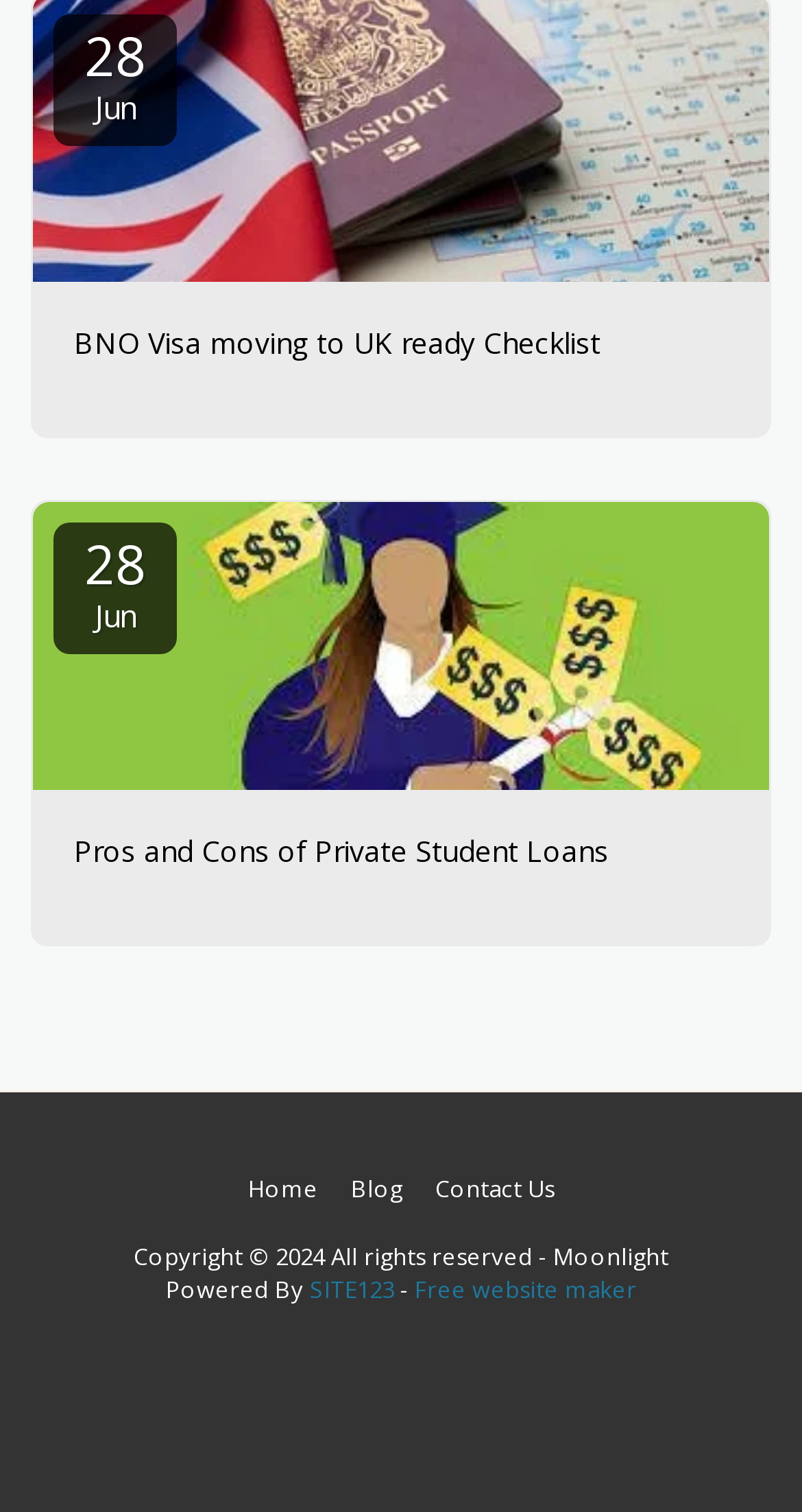Respond to the following question with a brief word or phrase:
What is the last item in the footer section?

Free website maker